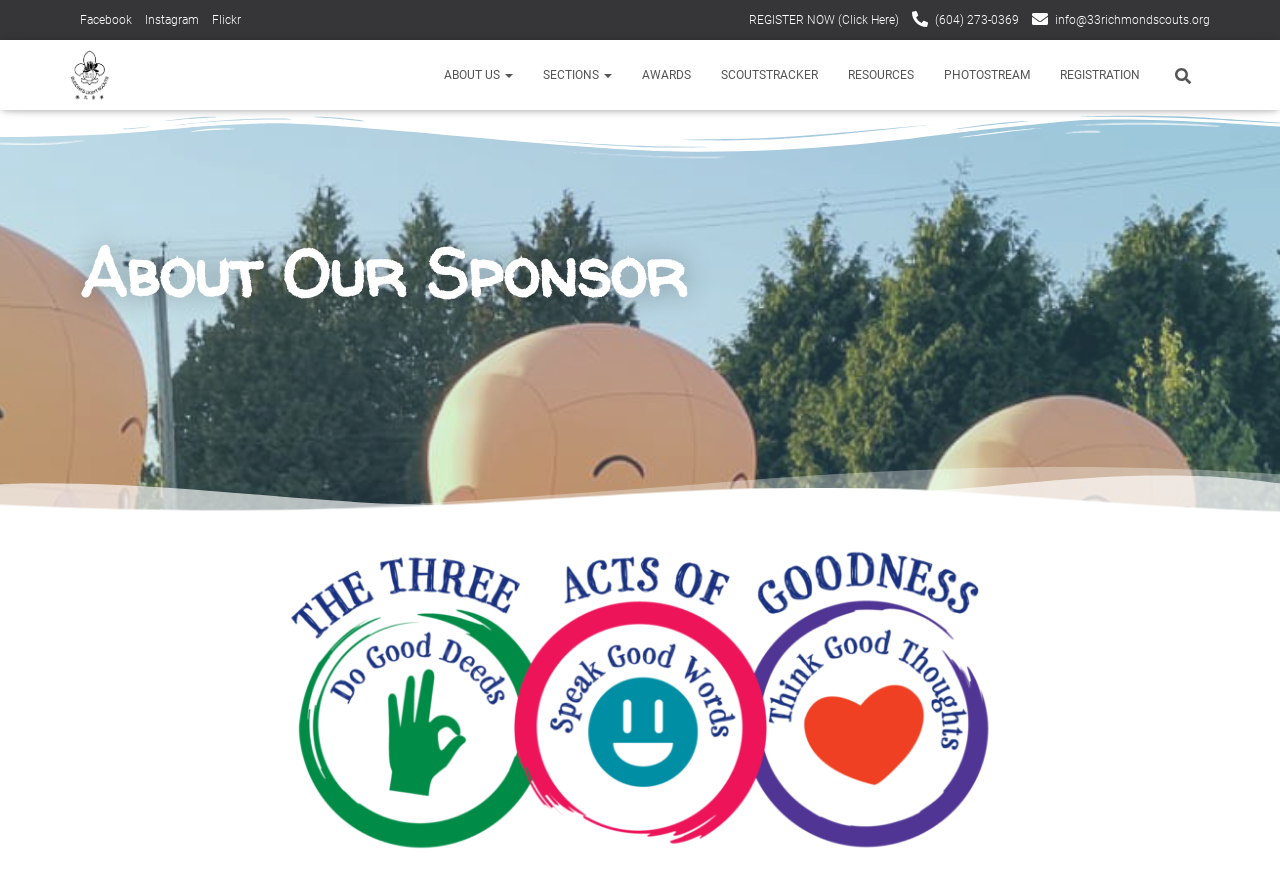Is there a search function on this webpage?
Respond with a short answer, either a single word or a phrase, based on the image.

Yes